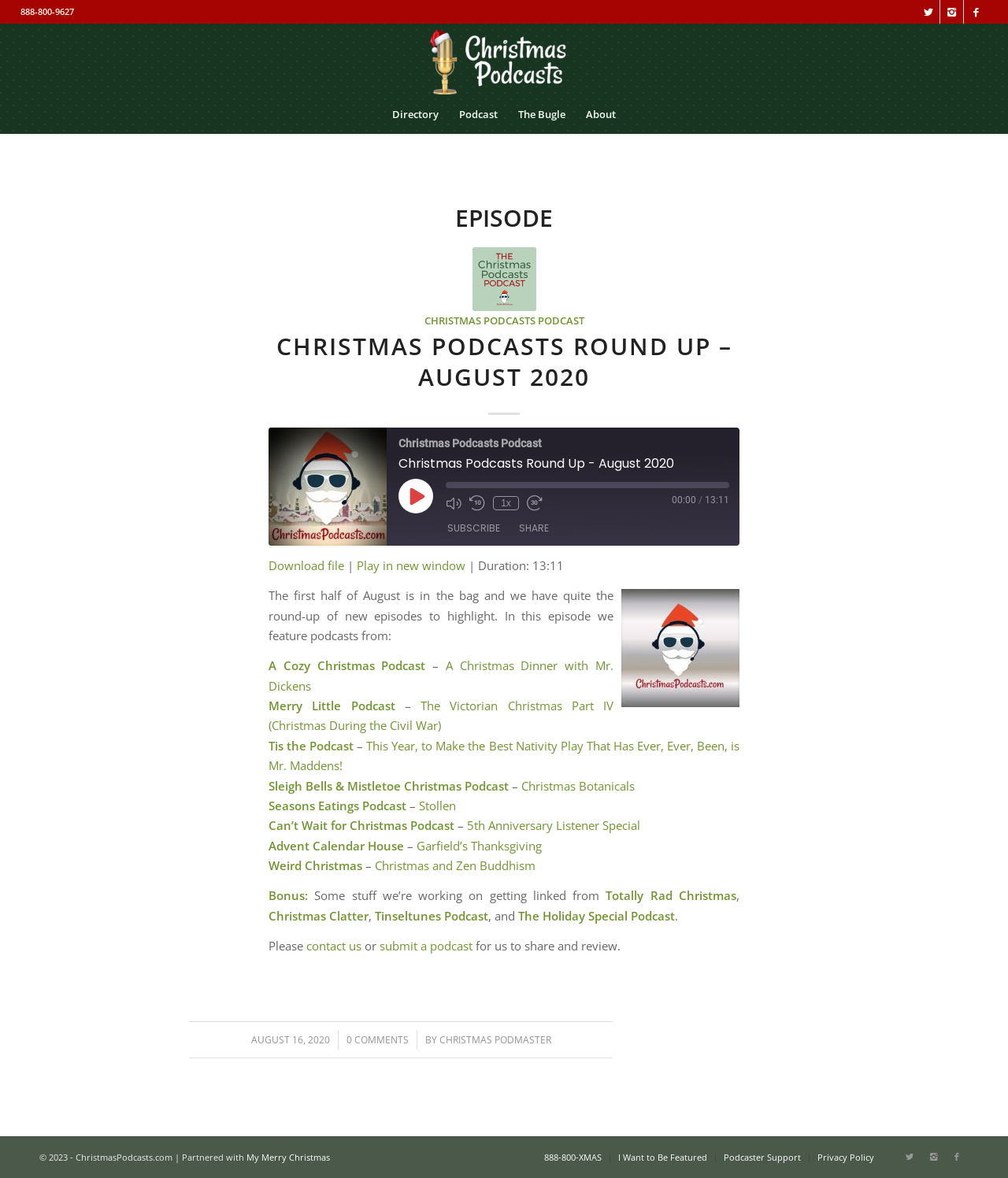Please mark the clickable region by giving the bounding box coordinates needed to complete this instruction: "Copy RSS Feed URL".

[0.698, 0.494, 0.719, 0.515]